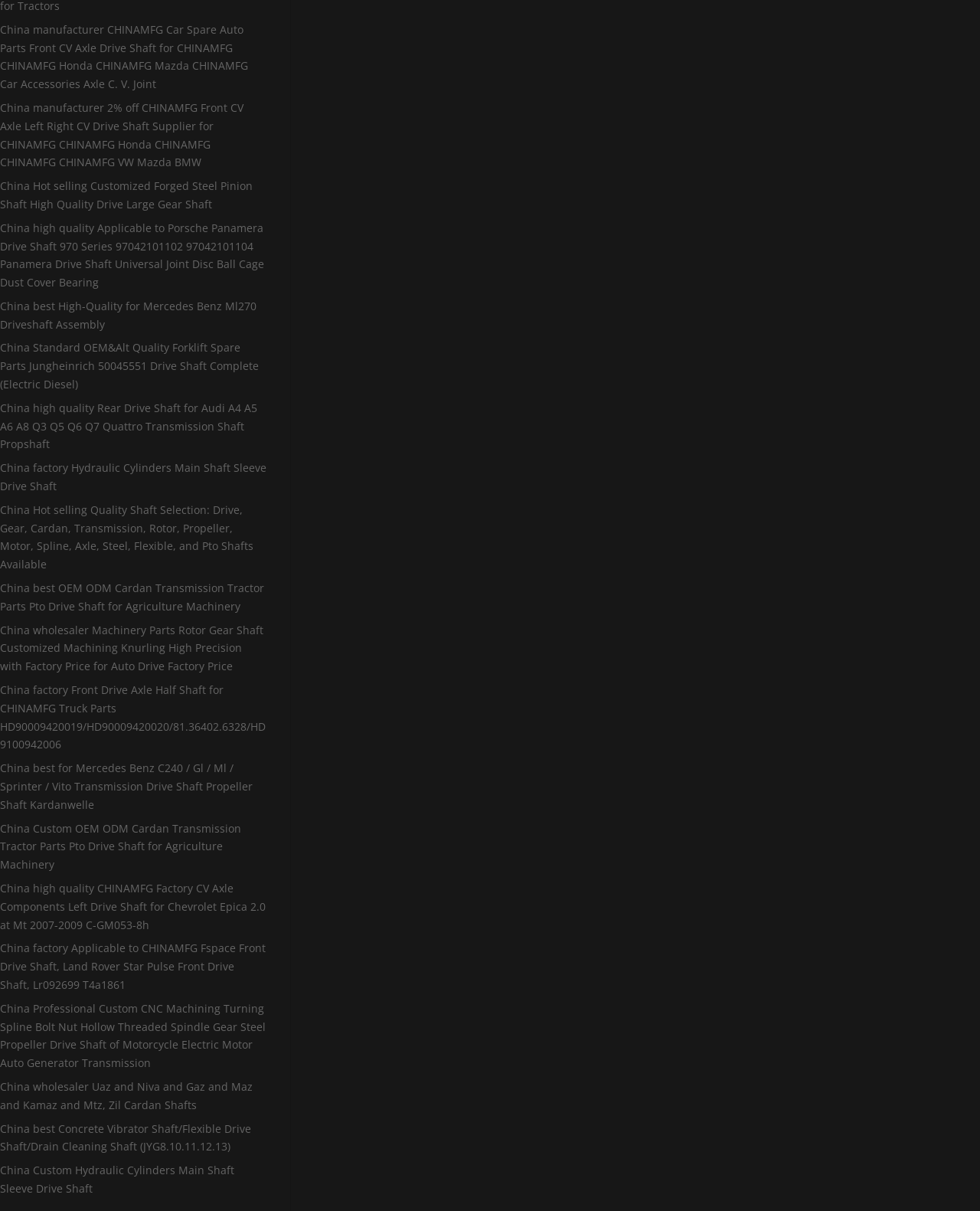What is the purpose of the products listed?
Answer the question with a single word or phrase derived from the image.

For vehicle transmission